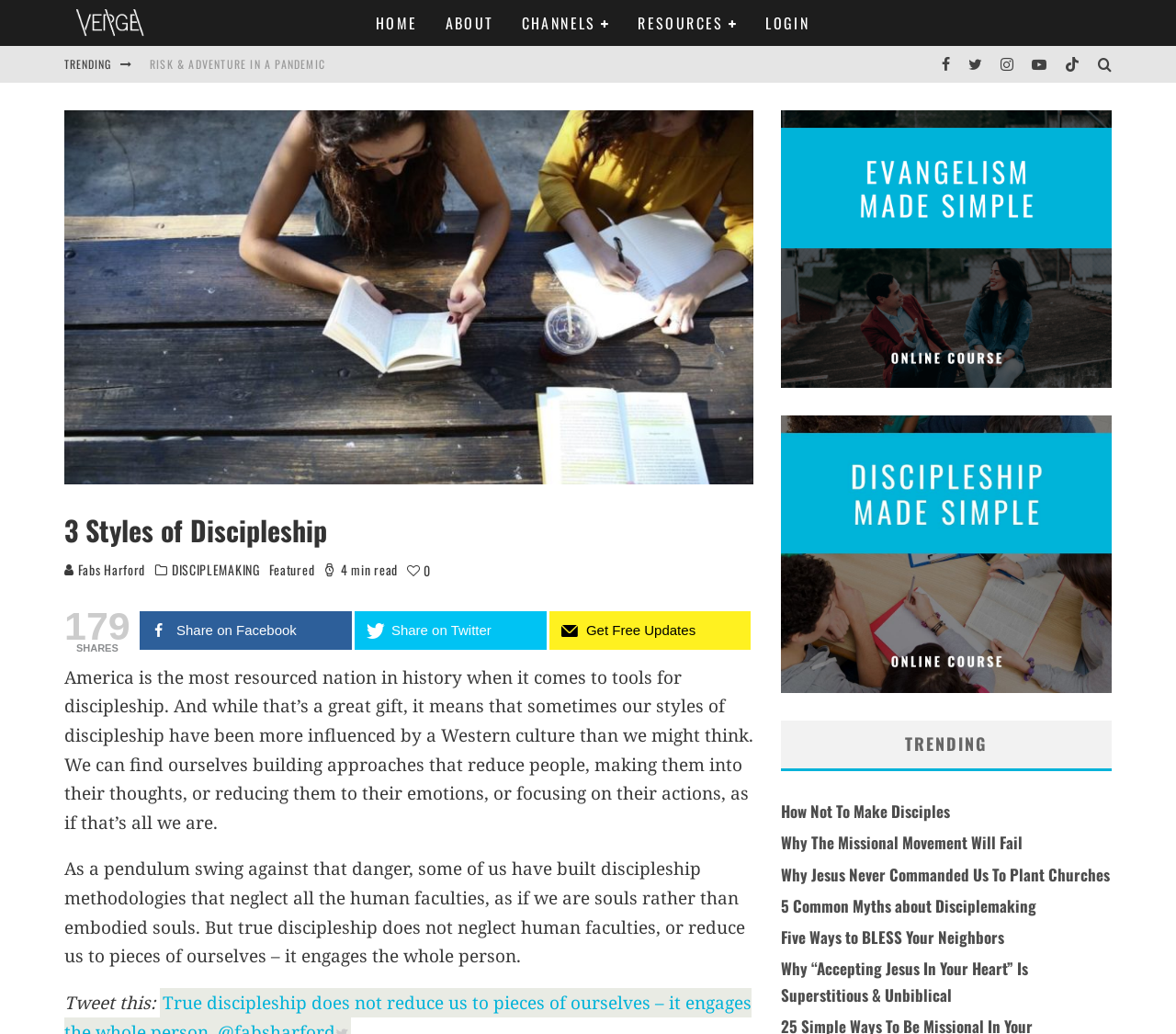Identify the bounding box coordinates of the region that needs to be clicked to carry out this instruction: "Click on the 'HOME' link". Provide these coordinates as four float numbers ranging from 0 to 1, i.e., [left, top, right, bottom].

[0.308, 0.0, 0.367, 0.044]